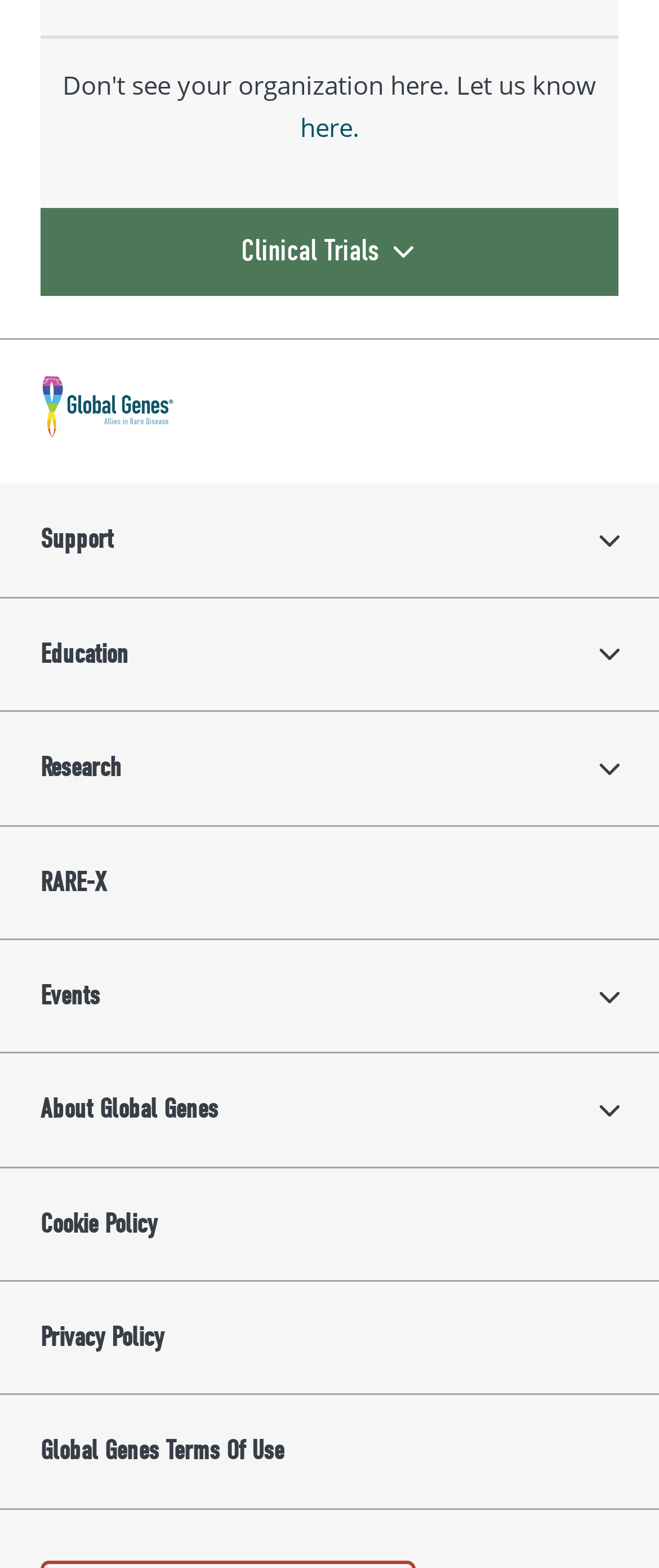Please find the bounding box coordinates of the clickable region needed to complete the following instruction: "View RARE-X". The bounding box coordinates must consist of four float numbers between 0 and 1, i.e., [left, top, right, bottom].

[0.0, 0.527, 1.0, 0.599]